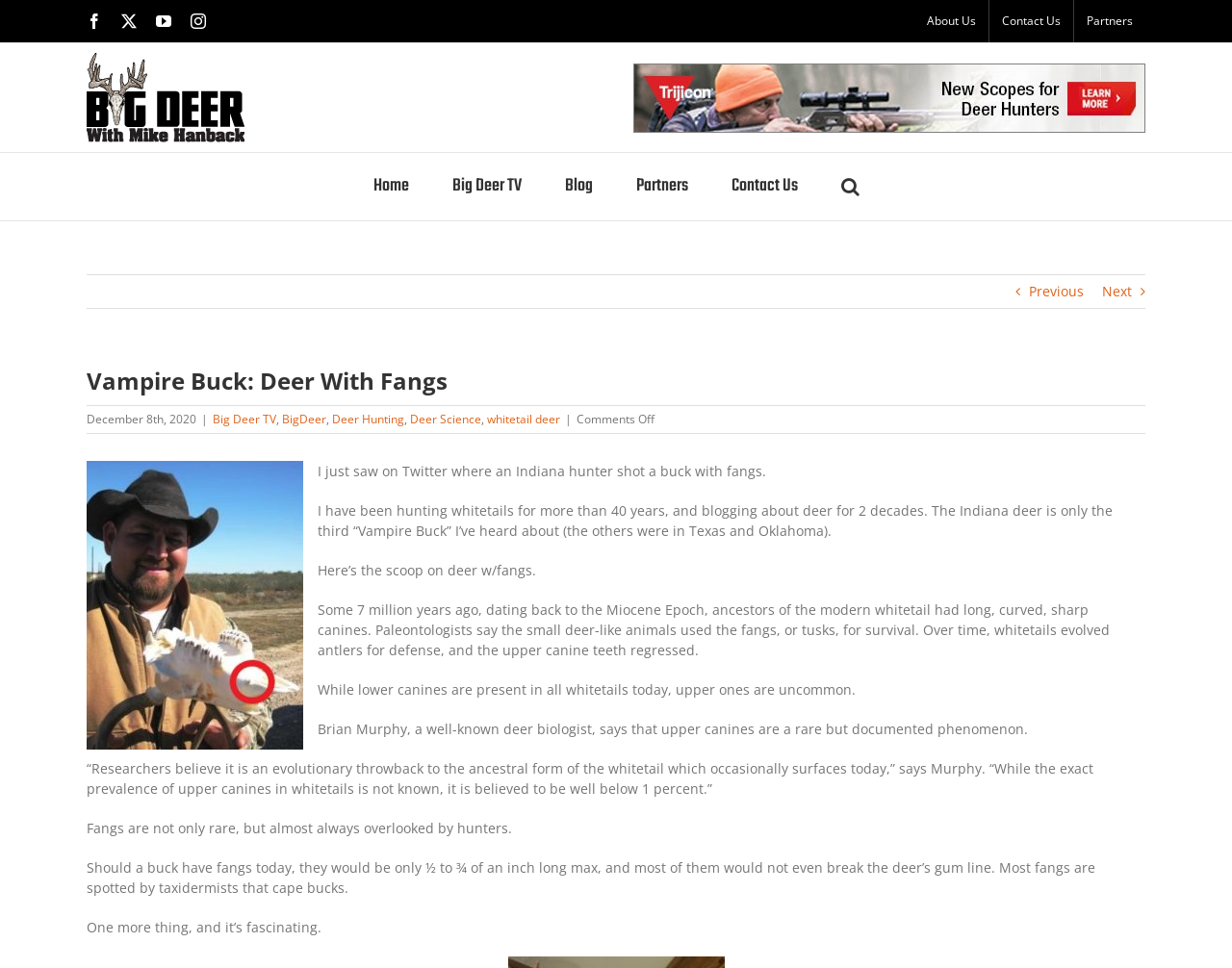Please identify the bounding box coordinates of the region to click in order to complete the task: "Visit Big Deer TV". The coordinates must be four float numbers between 0 and 1, specified as [left, top, right, bottom].

[0.173, 0.424, 0.224, 0.441]